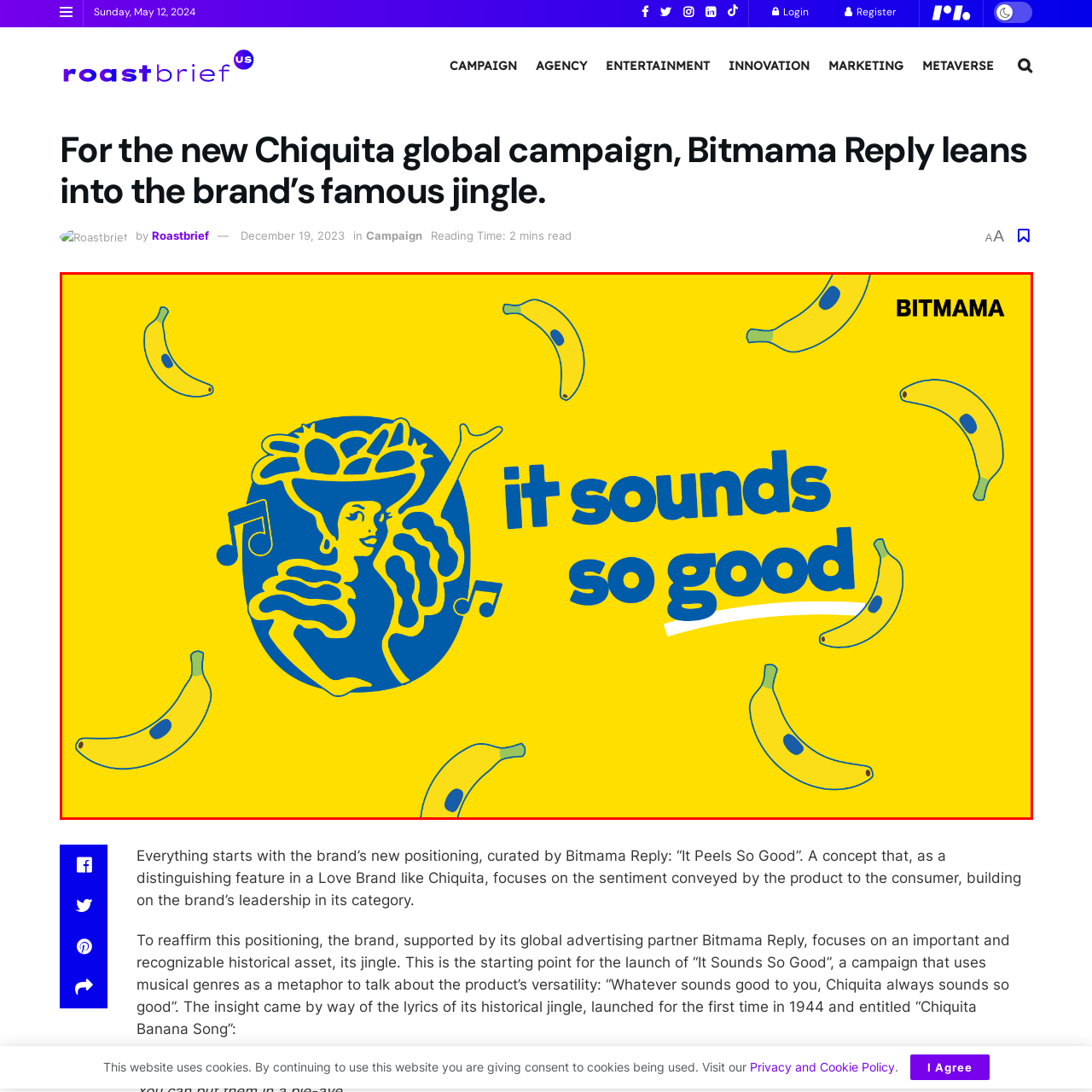What is the woman wearing on her head?
Focus on the content inside the red bounding box and offer a detailed explanation.

According to the caption, the stylized blue graphic of a woman at the center of the image is wearing a 'large fruit-laden hat', which suggests that the hat is adorned with fruits.